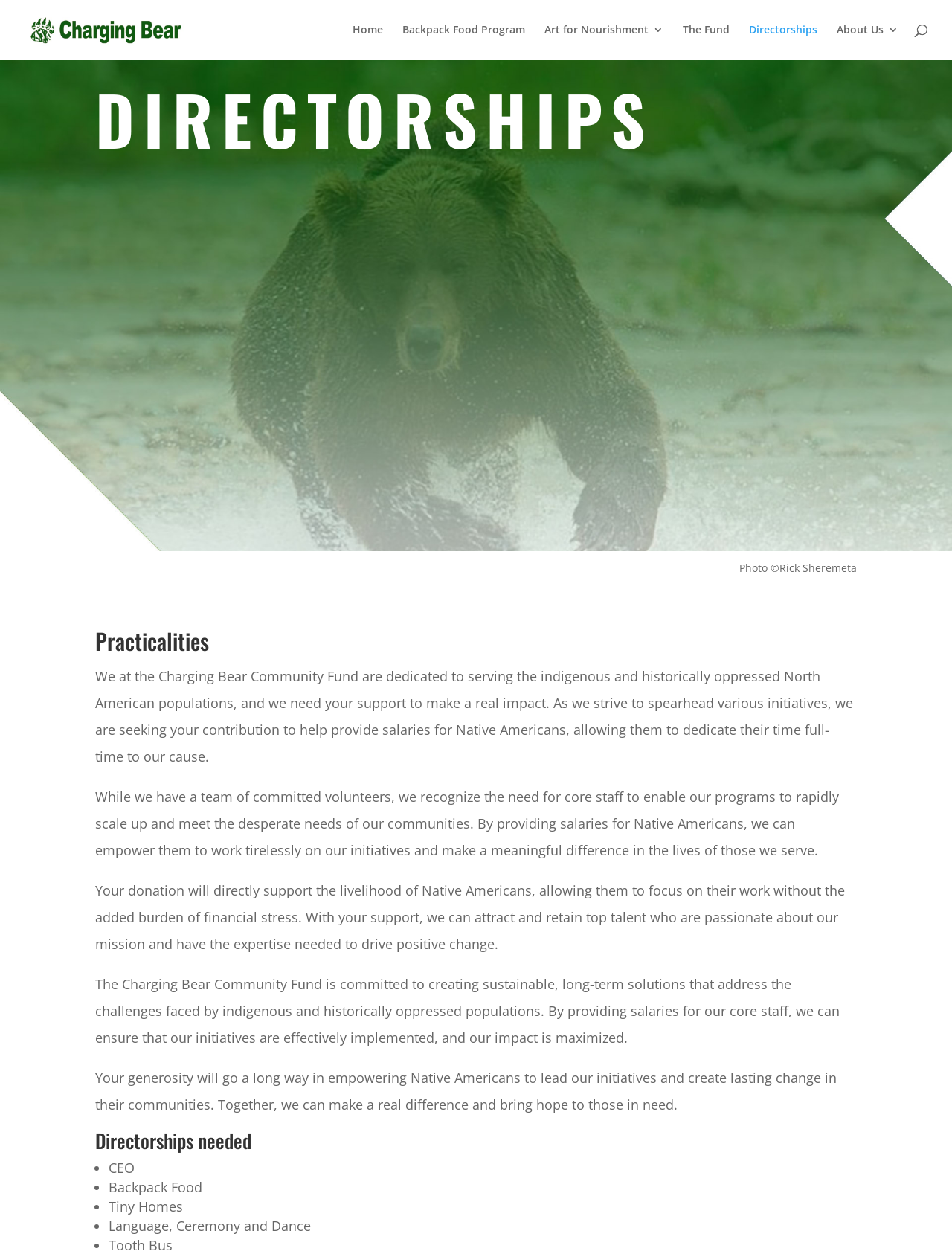What is the purpose of providing salaries?
Give a one-word or short phrase answer based on the image.

To empower Native Americans